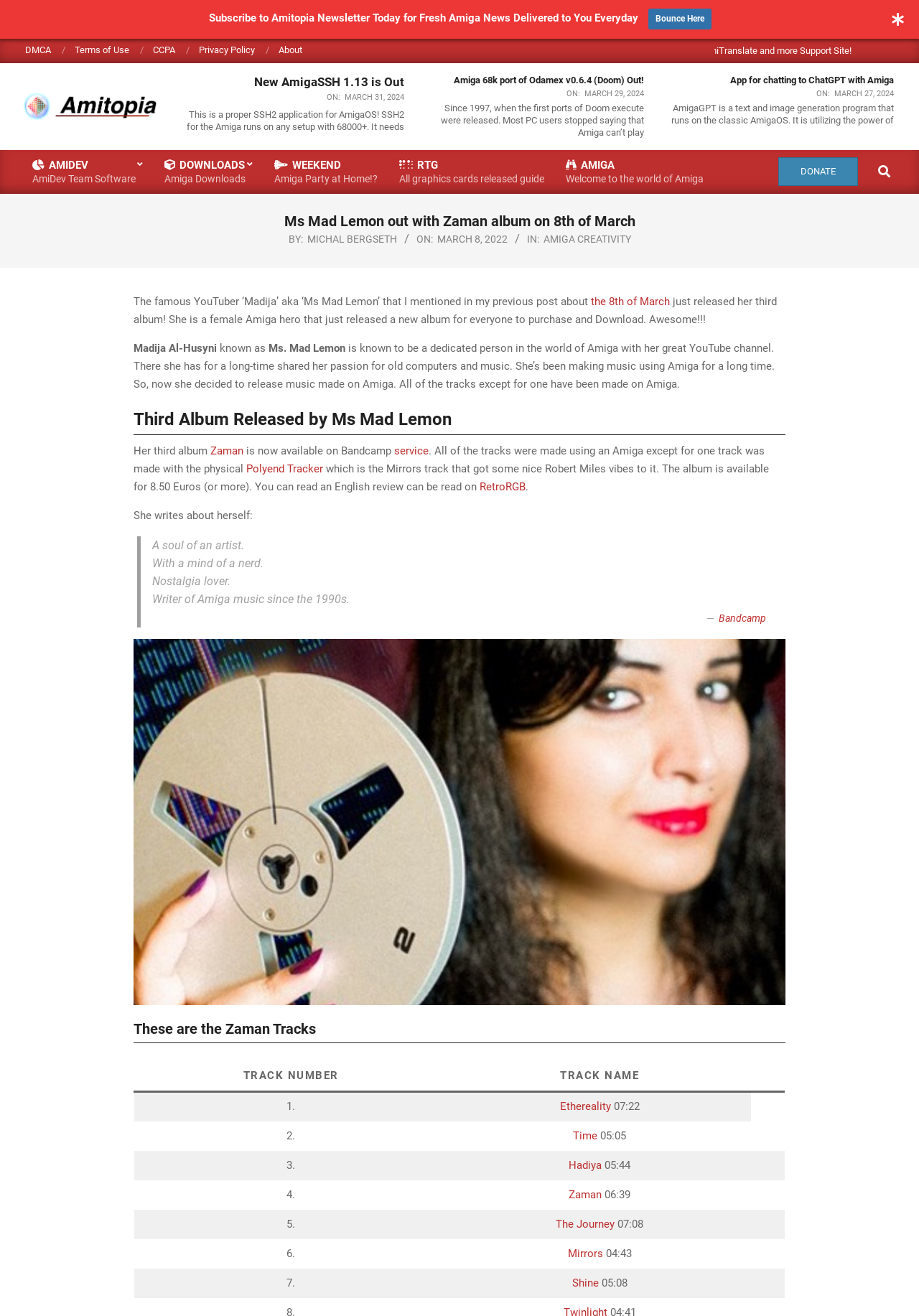What is the price of Ms Mad Lemon's album Zaman on Bandcamp?
Use the image to answer the question with a single word or phrase.

8.50 Euros